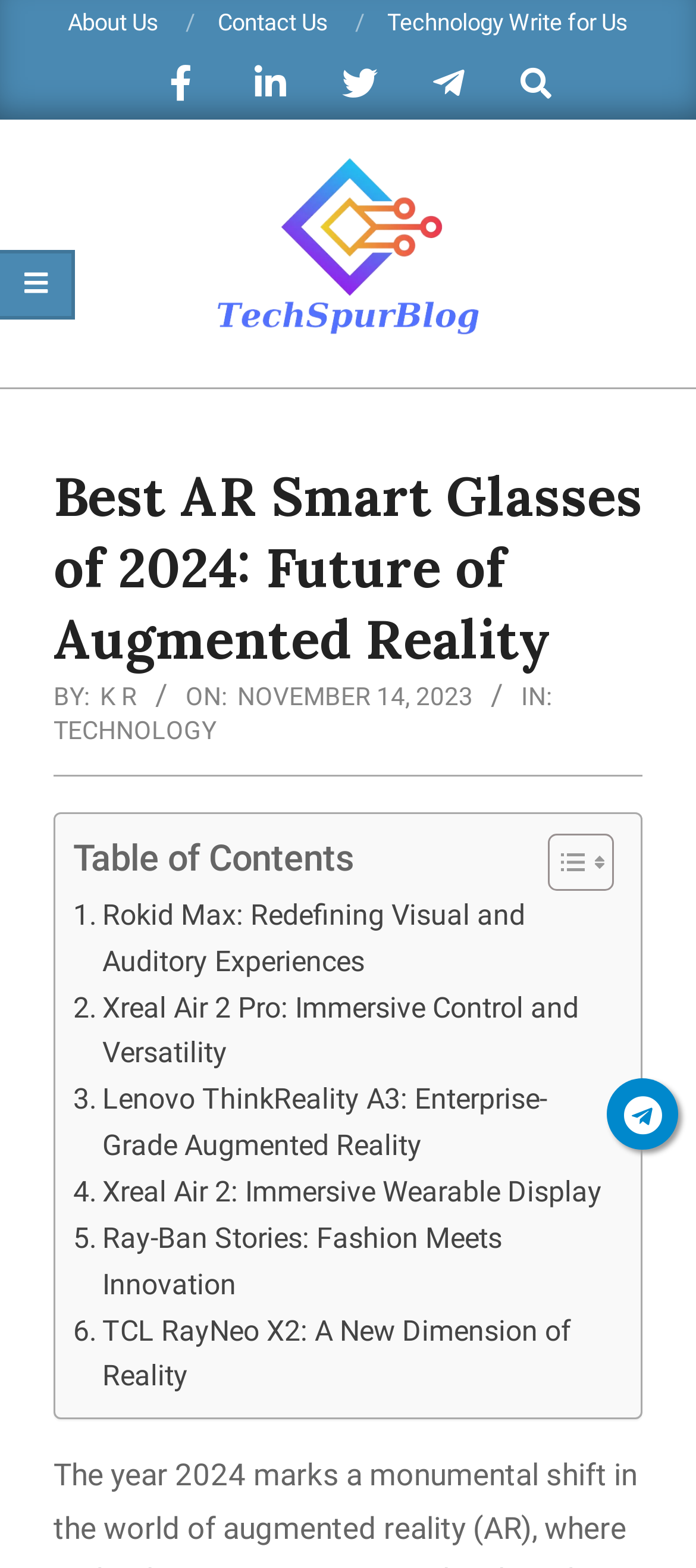Identify the bounding box coordinates of the section that should be clicked to achieve the task described: "Click on the About Us link".

[0.097, 0.006, 0.228, 0.023]